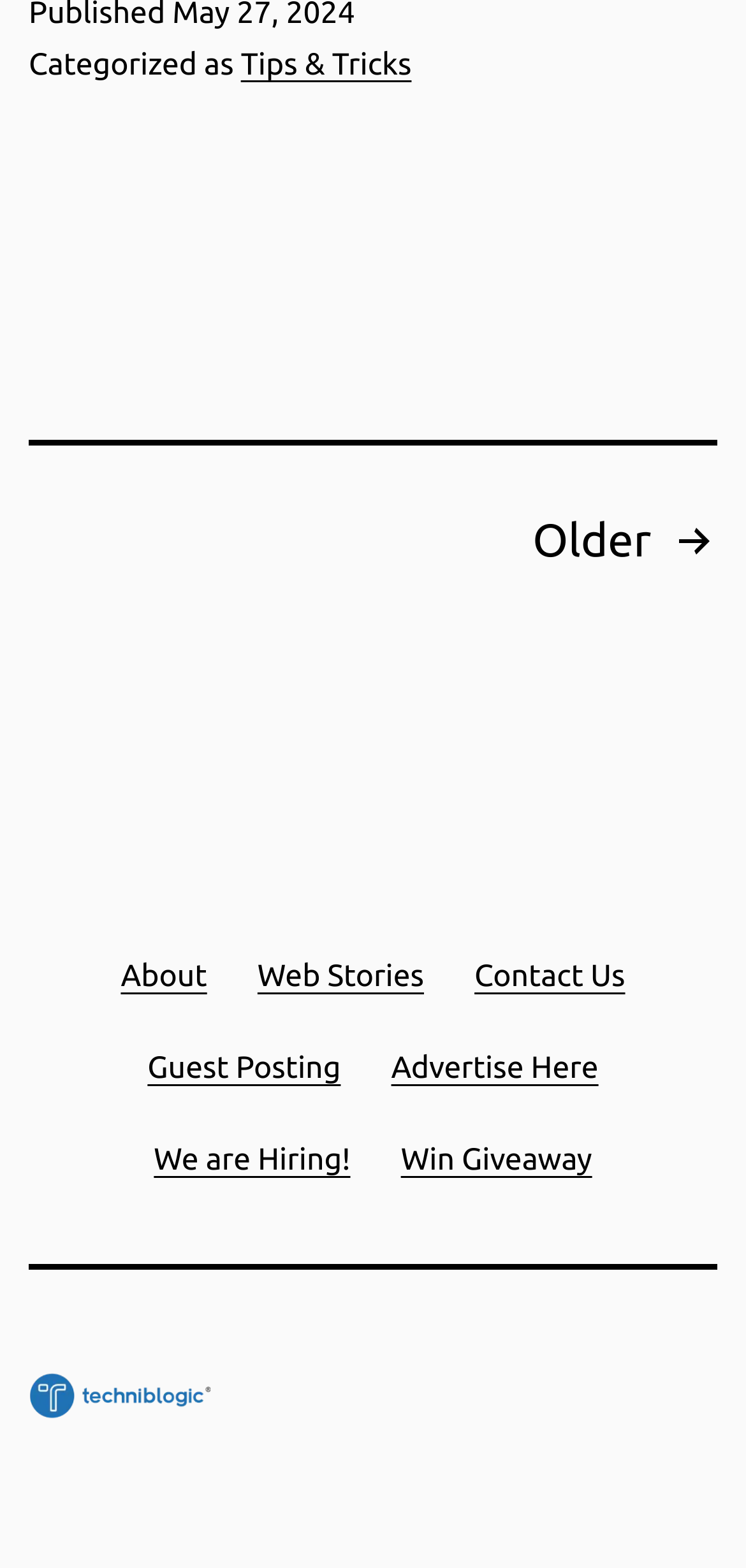Specify the bounding box coordinates of the element's region that should be clicked to achieve the following instruction: "Navigate to older posts". The bounding box coordinates consist of four float numbers between 0 and 1, in the format [left, top, right, bottom].

[0.714, 0.32, 0.962, 0.374]